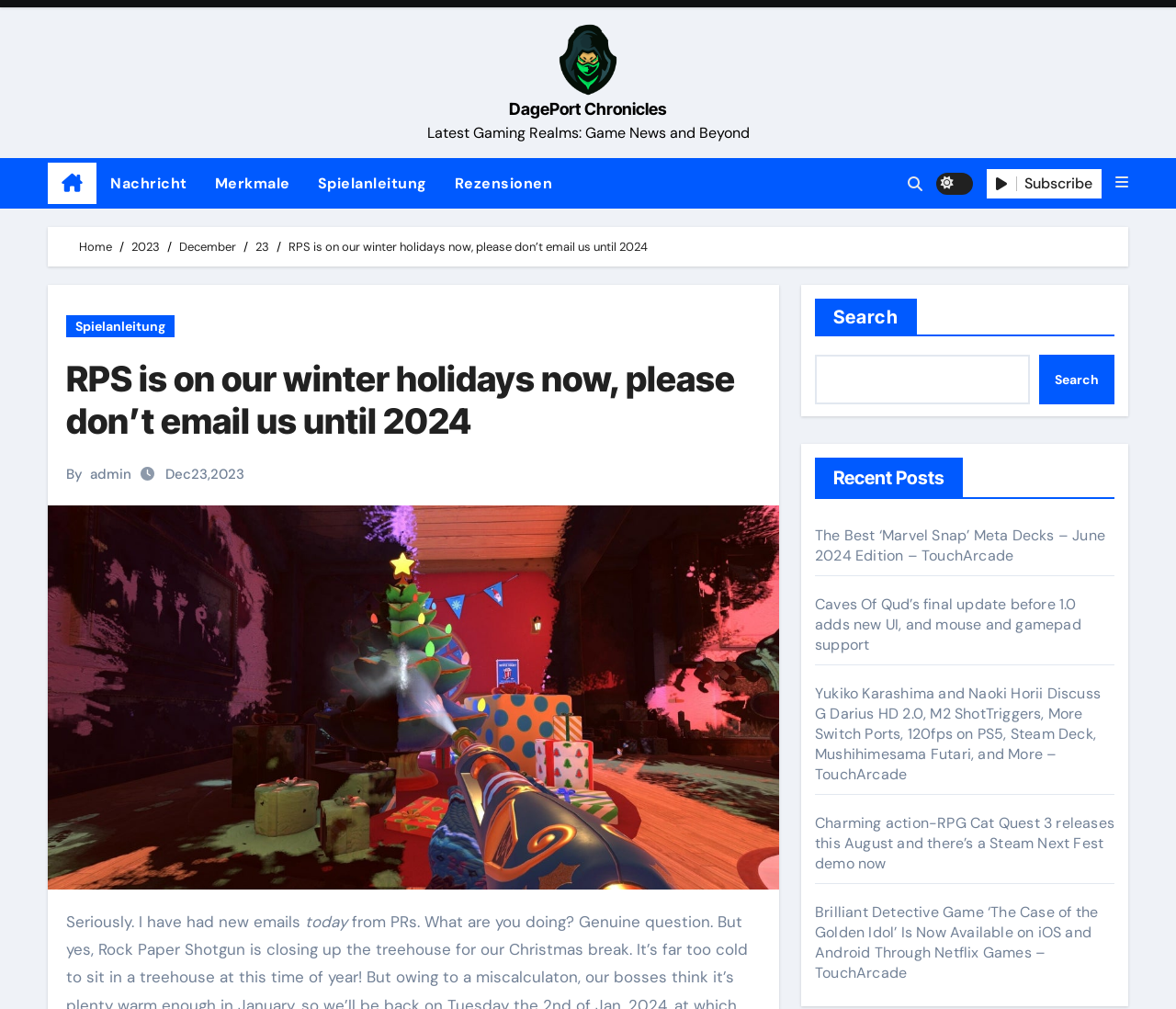What is the navigation menu located at?
Using the image as a reference, answer the question with a short word or phrase.

Top of the webpage